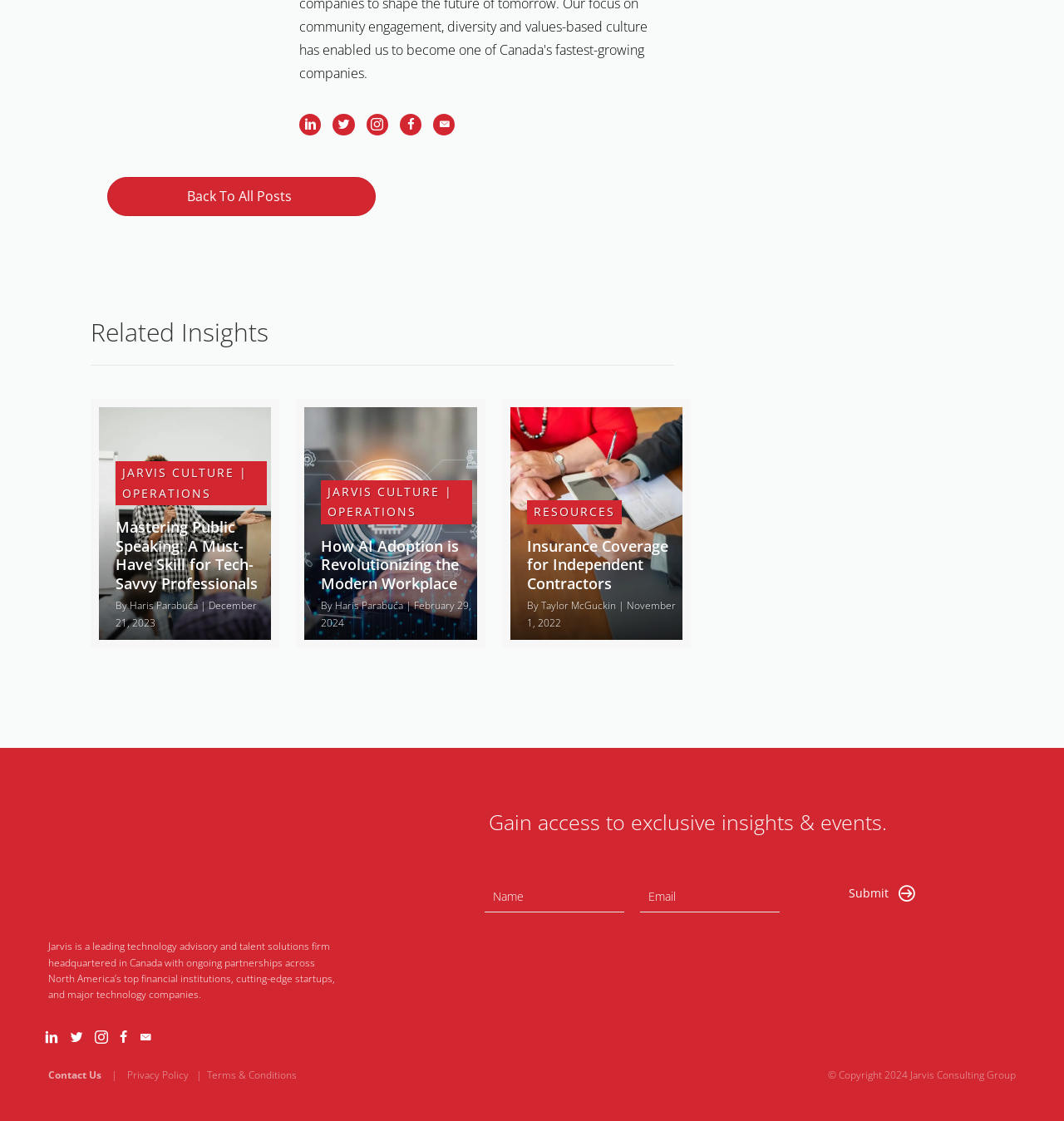Specify the bounding box coordinates for the region that must be clicked to perform the given instruction: "View 'Insurance Coverage for Independent Contractors'".

[0.479, 0.363, 0.641, 0.571]